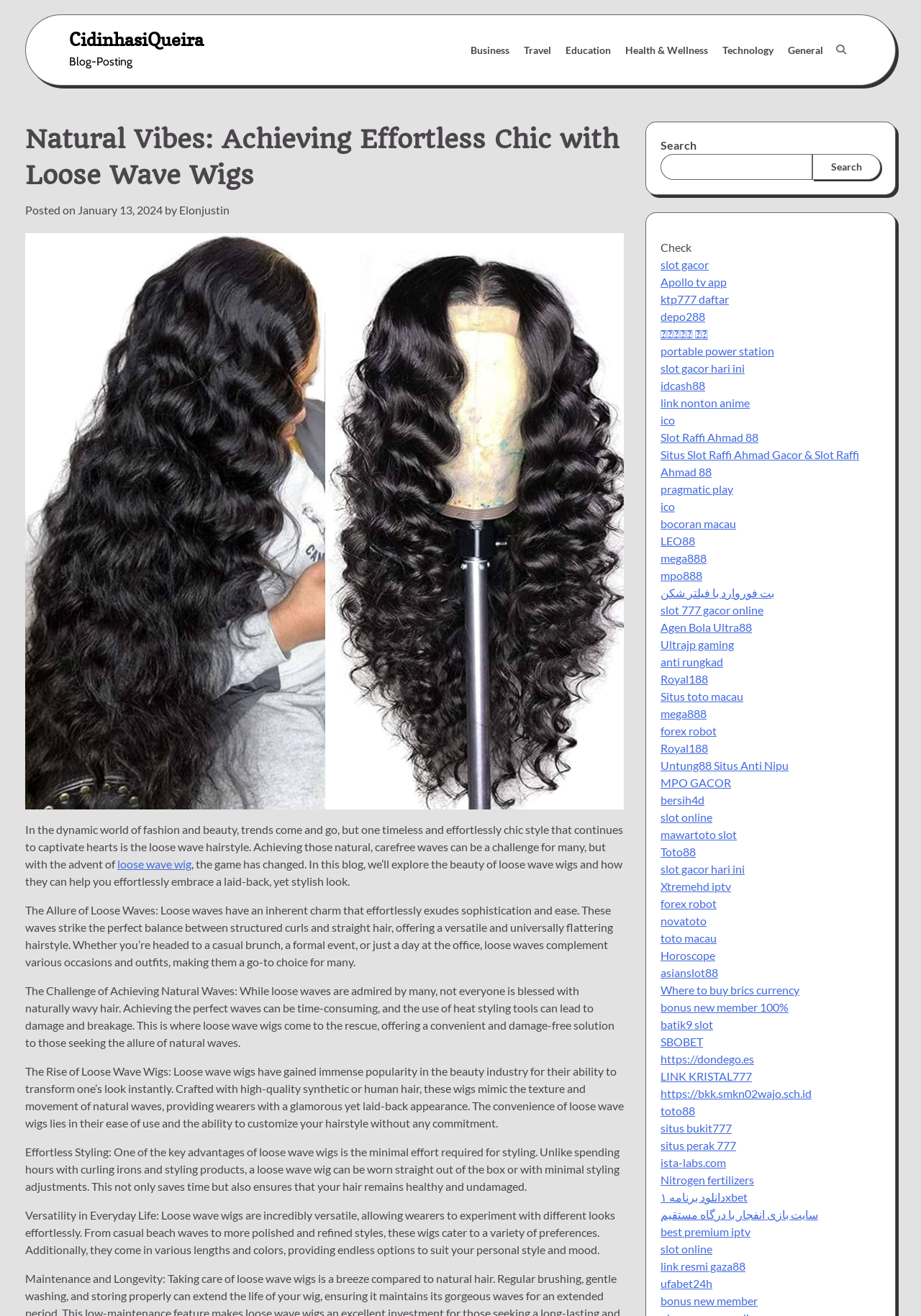Please provide a detailed answer to the question below based on the screenshot: 
What is the advantage of loose wave wigs over natural hair?

One of the advantages of loose wave wigs over natural hair is that they offer a damage-free solution to those seeking the allure of natural waves. Unlike using heat styling tools on natural hair, which can lead to damage and breakage, loose wave wigs provide a convenient and damage-free alternative, as mentioned in the blog post.